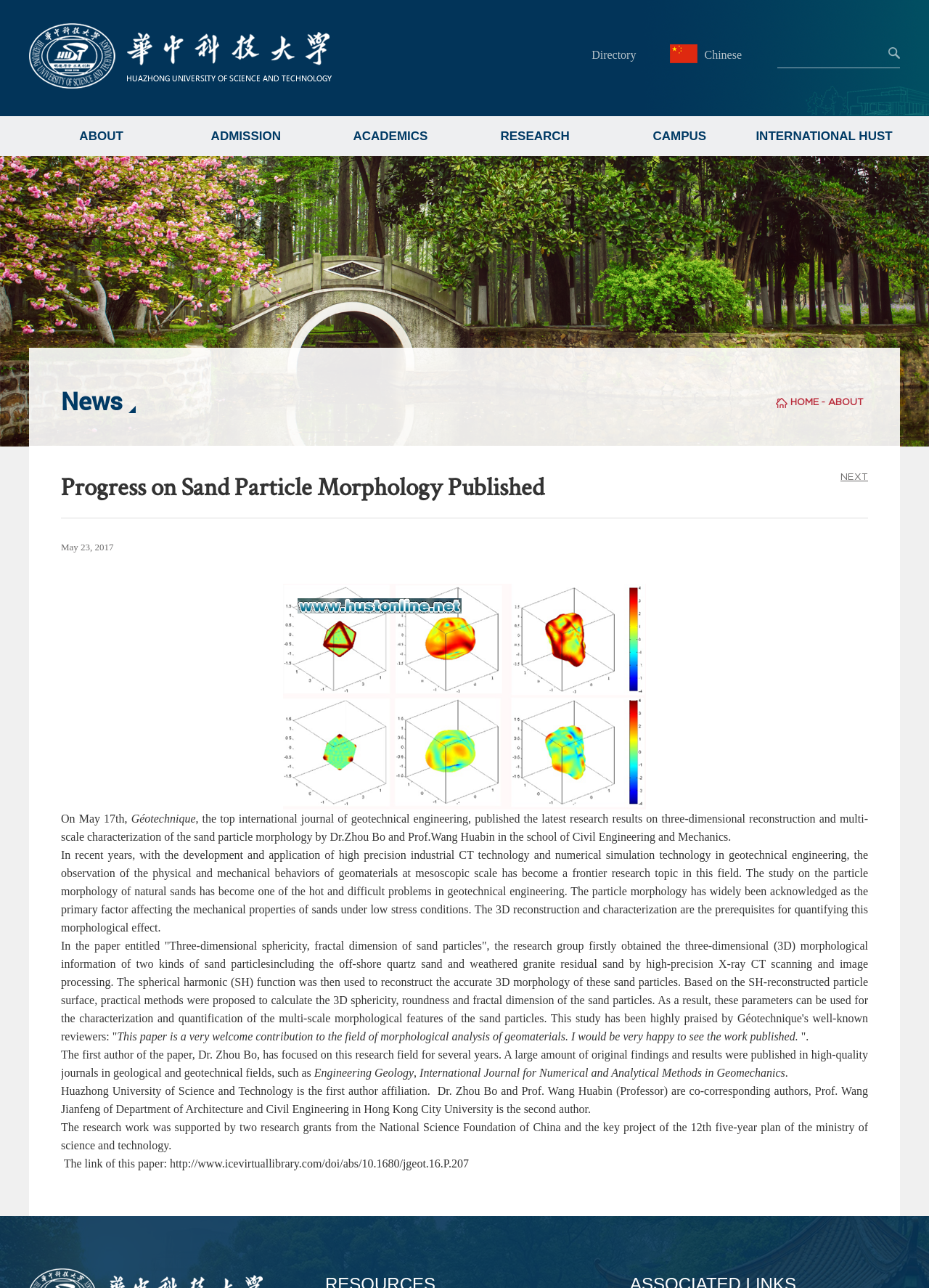Find and indicate the bounding box coordinates of the region you should select to follow the given instruction: "Call the salon at 78248 82337".

None